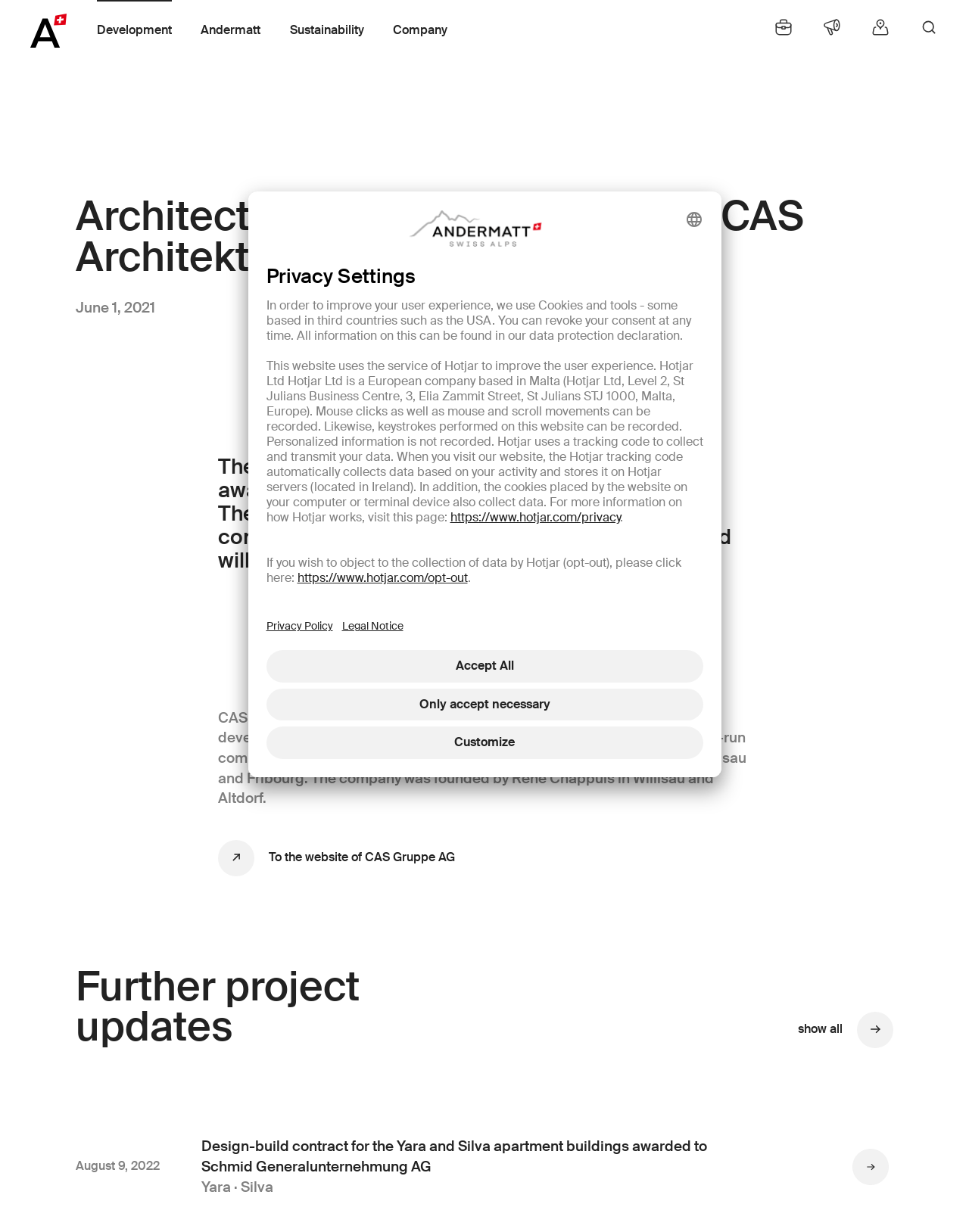Pinpoint the bounding box coordinates of the element you need to click to execute the following instruction: "Visit the Andermatt Swiss Alps website". The bounding box should be represented by four float numbers between 0 and 1, in the format [left, top, right, bottom].

[0.031, 0.011, 0.069, 0.038]